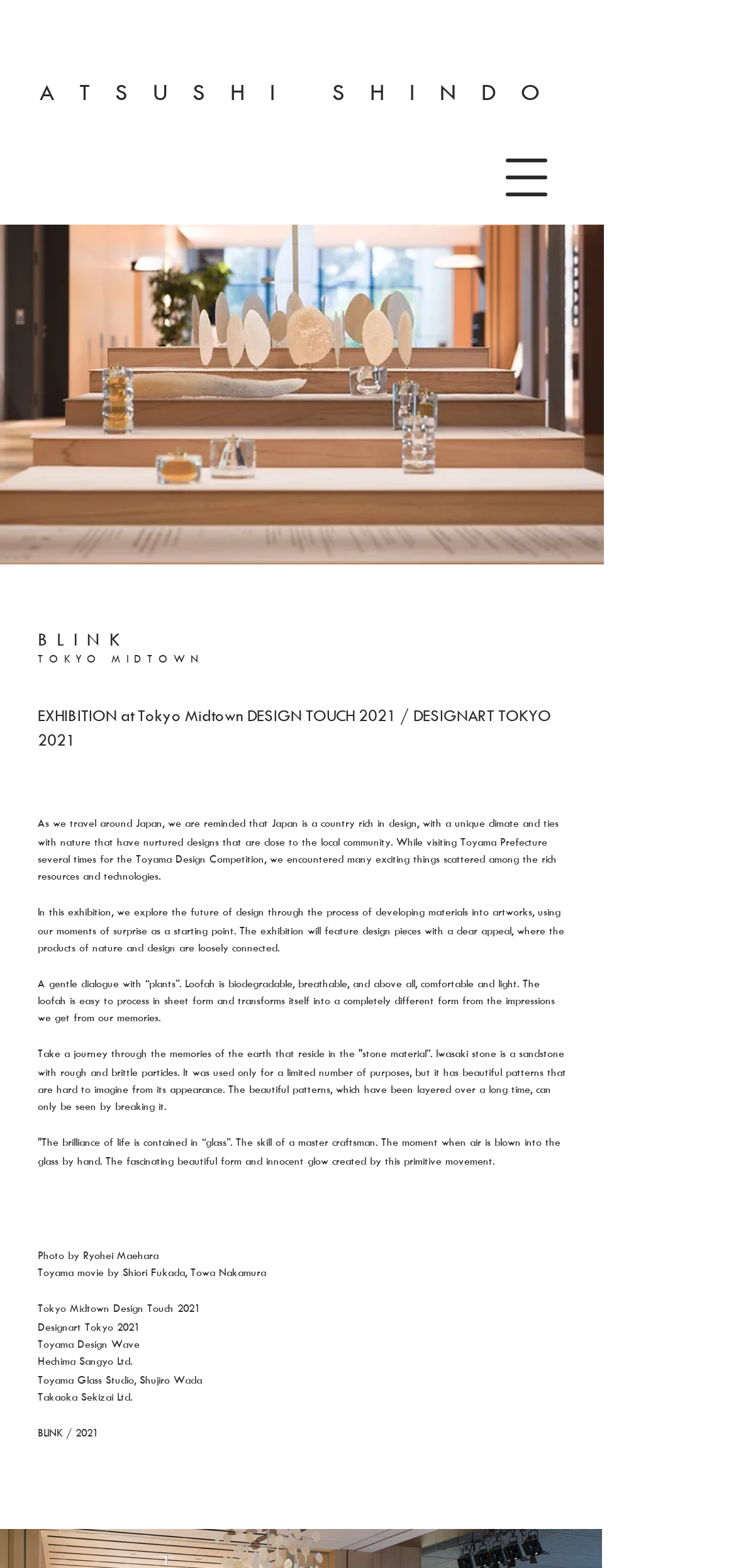What is the theme of the exhibition?
Give a thorough and detailed response to the question.

The theme of the exhibition can be inferred from the text elements on the webpage, which mention design, nature, and the connection between the two. The exhibition seems to explore the relationship between design and nature, using materials and technologies from Toyama Prefecture.